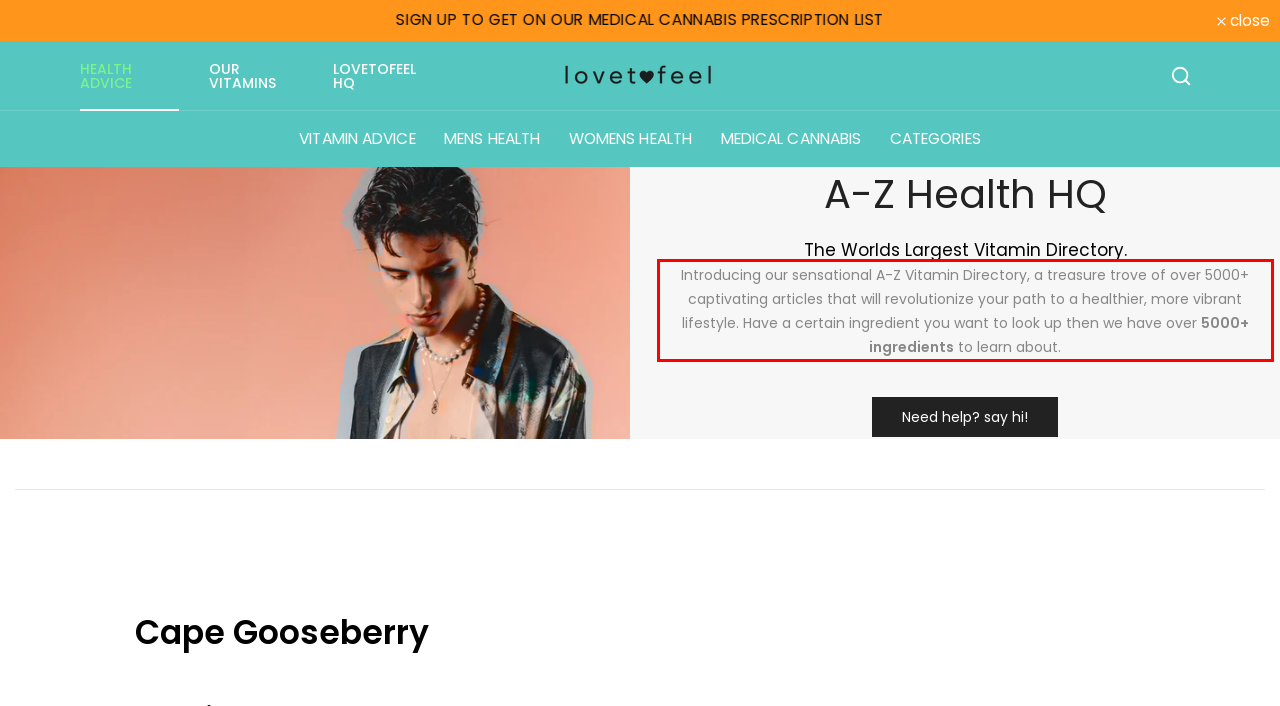Within the provided webpage screenshot, find the red rectangle bounding box and perform OCR to obtain the text content.

Introducing our sensational A-Z Vitamin Directory, a treasure trove of over 5000+ captivating articles that will revolutionize your path to a healthier, more vibrant lifestyle. Have a certain ingredient you want to look up then we have over 5000+ ingredients to learn about.